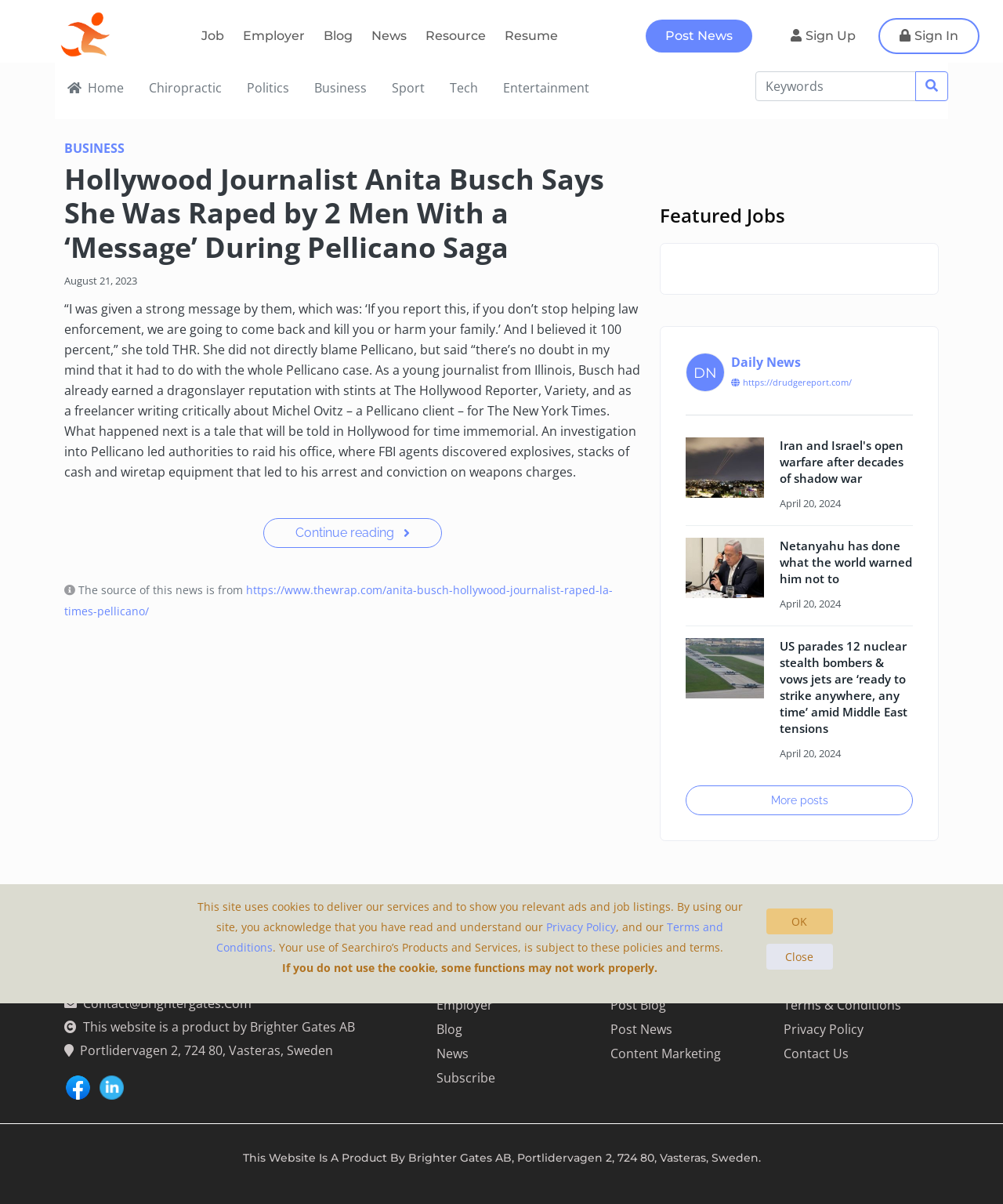Kindly determine the bounding box coordinates for the area that needs to be clicked to execute this instruction: "Request a quote".

None